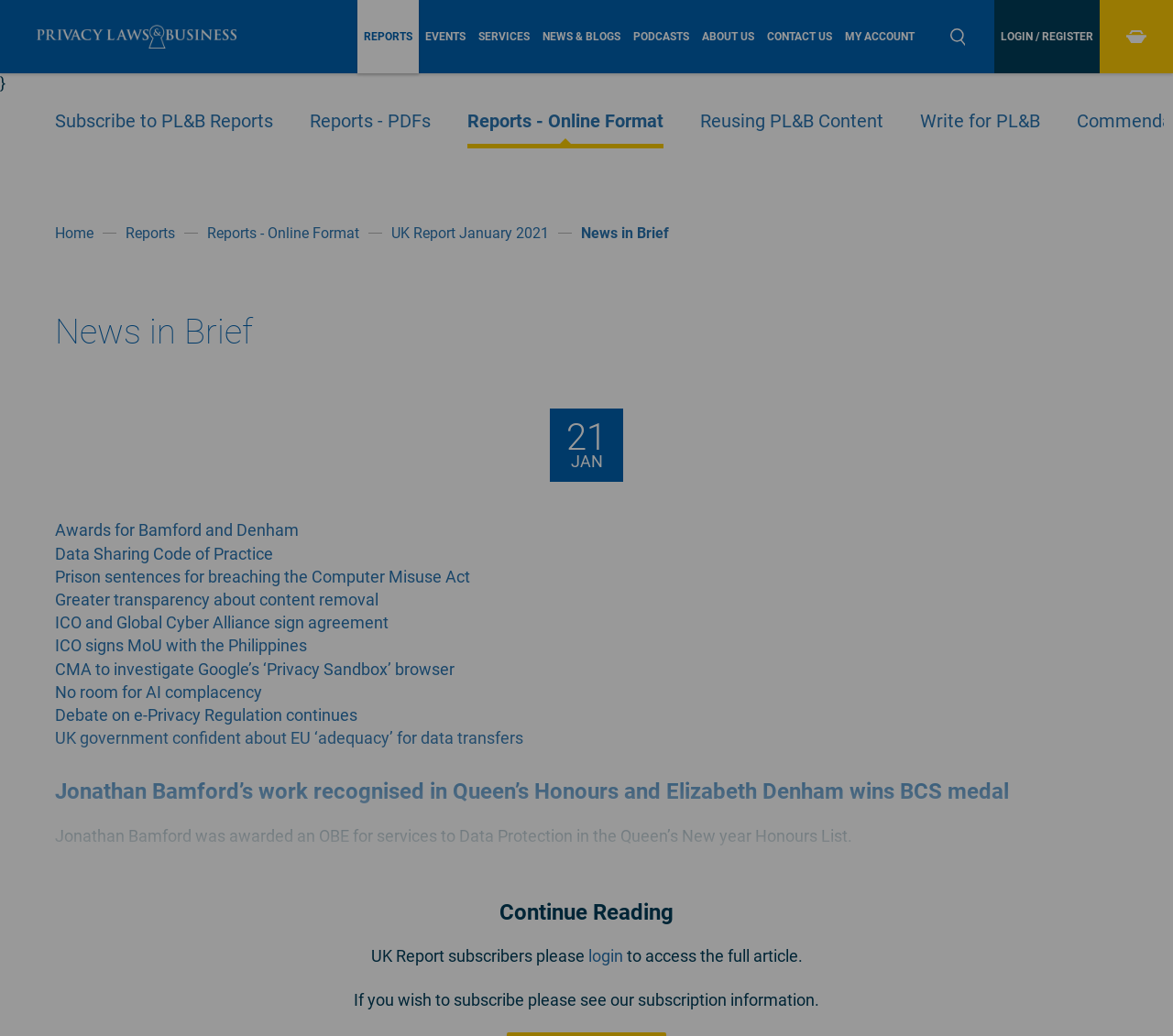Show me the bounding box coordinates of the clickable region to achieve the task as per the instruction: "Click on the 'LOGIN / REGISTER' link".

[0.848, 0.0, 0.938, 0.071]